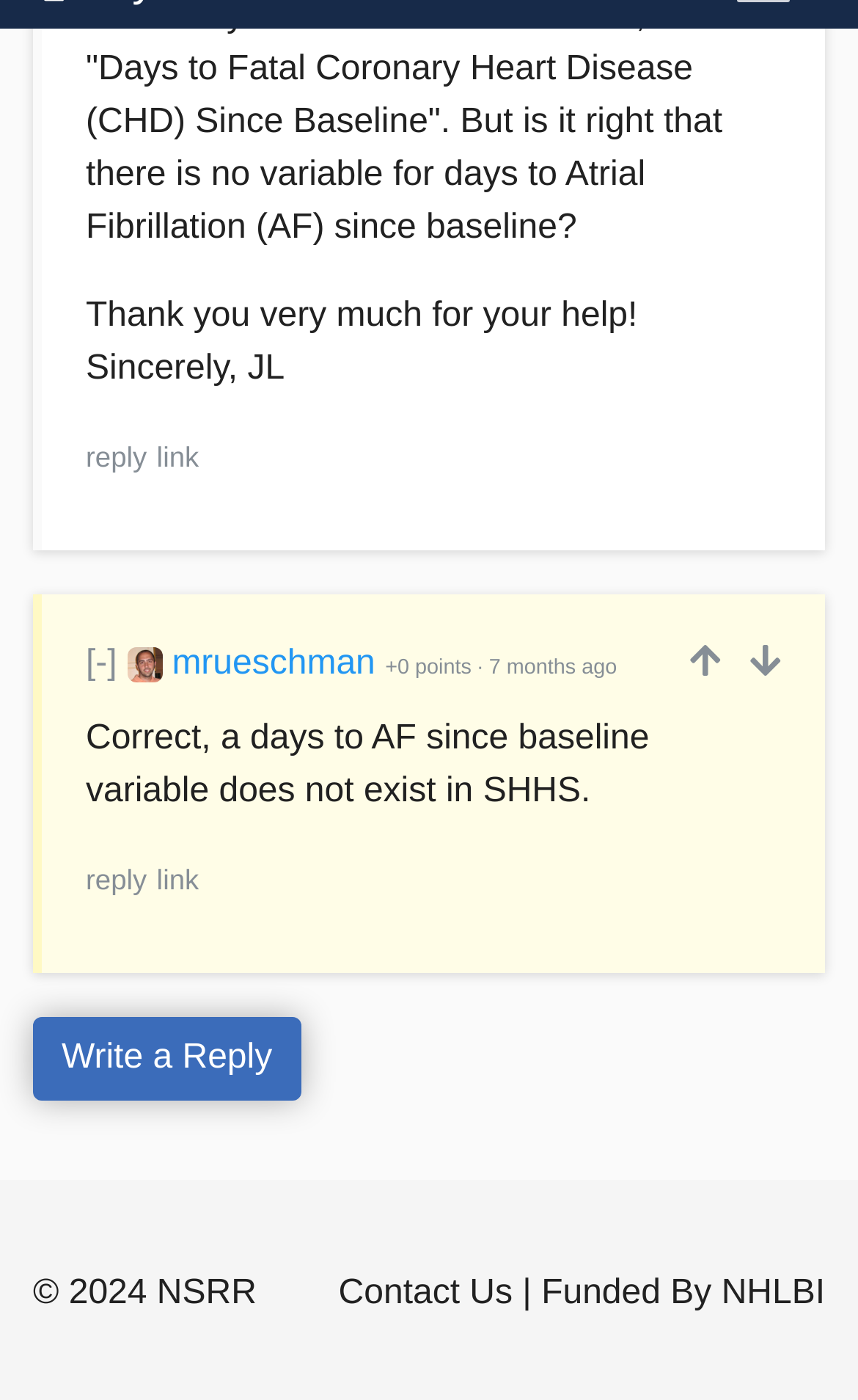Please provide the bounding box coordinates in the format (top-left x, top-left y, bottom-right x, bottom-right y). Remember, all values are floating point numbers between 0 and 1. What is the bounding box coordinate of the region described as: Funded By NHLBI

[0.631, 0.432, 0.962, 0.459]